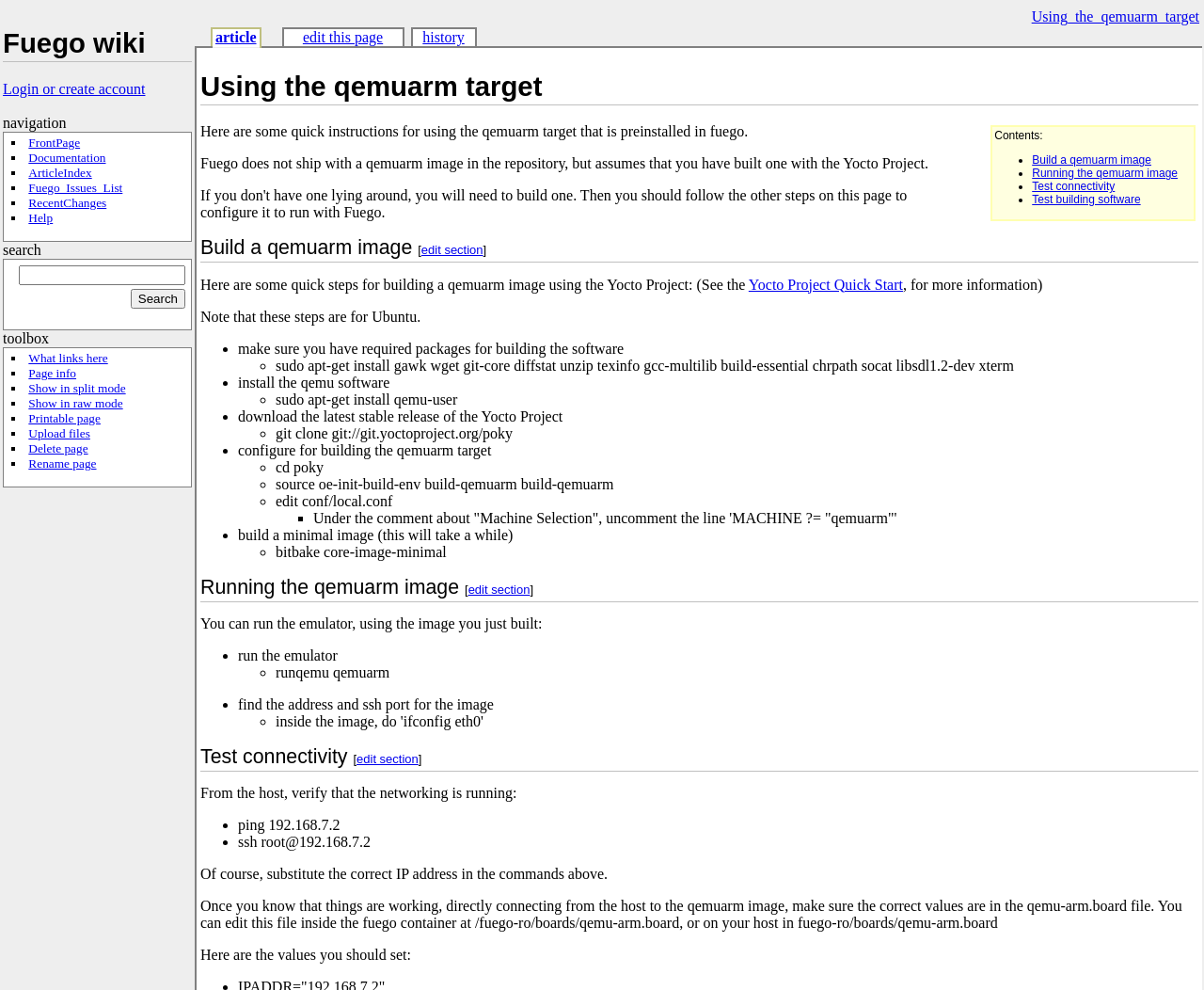Highlight the bounding box coordinates of the element you need to click to perform the following instruction: "View page info."

[0.024, 0.37, 0.063, 0.384]